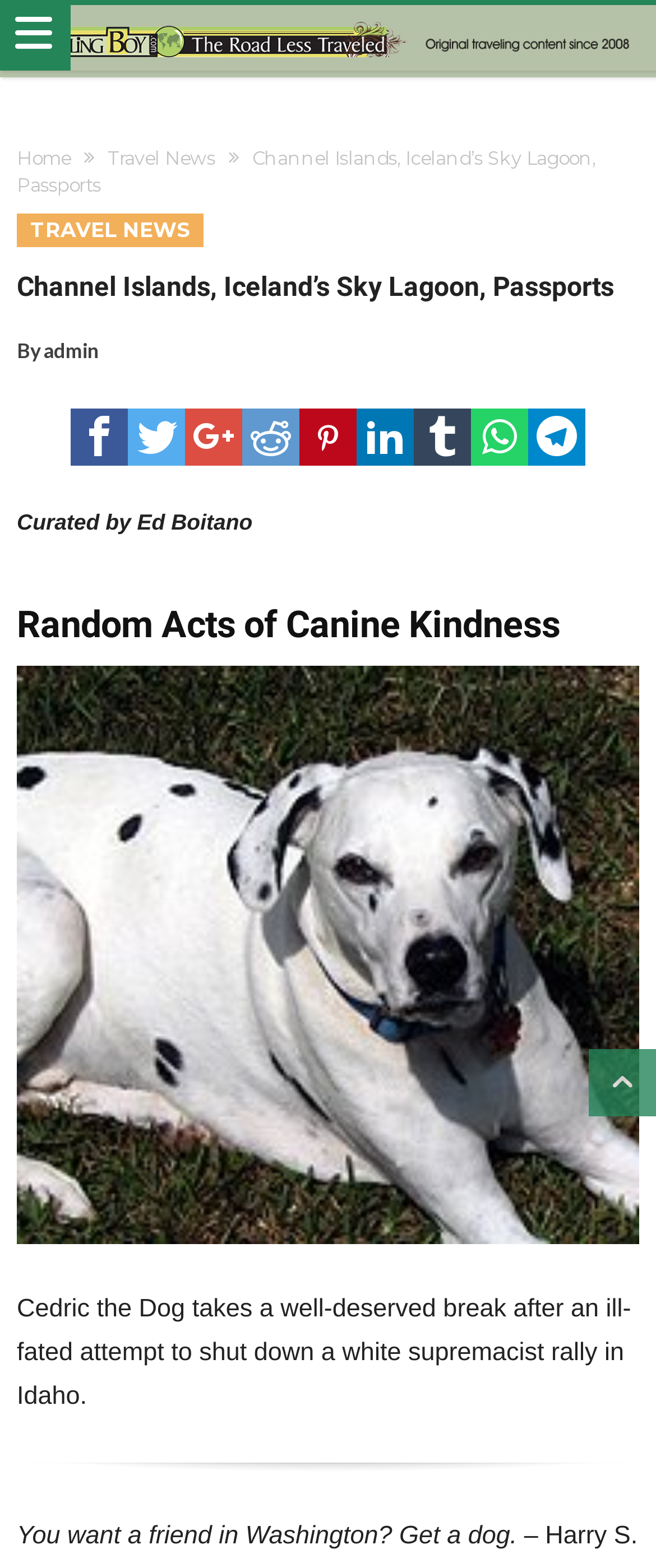Answer the following query with a single word or phrase:
What is the name of the website?

Traveling Boy